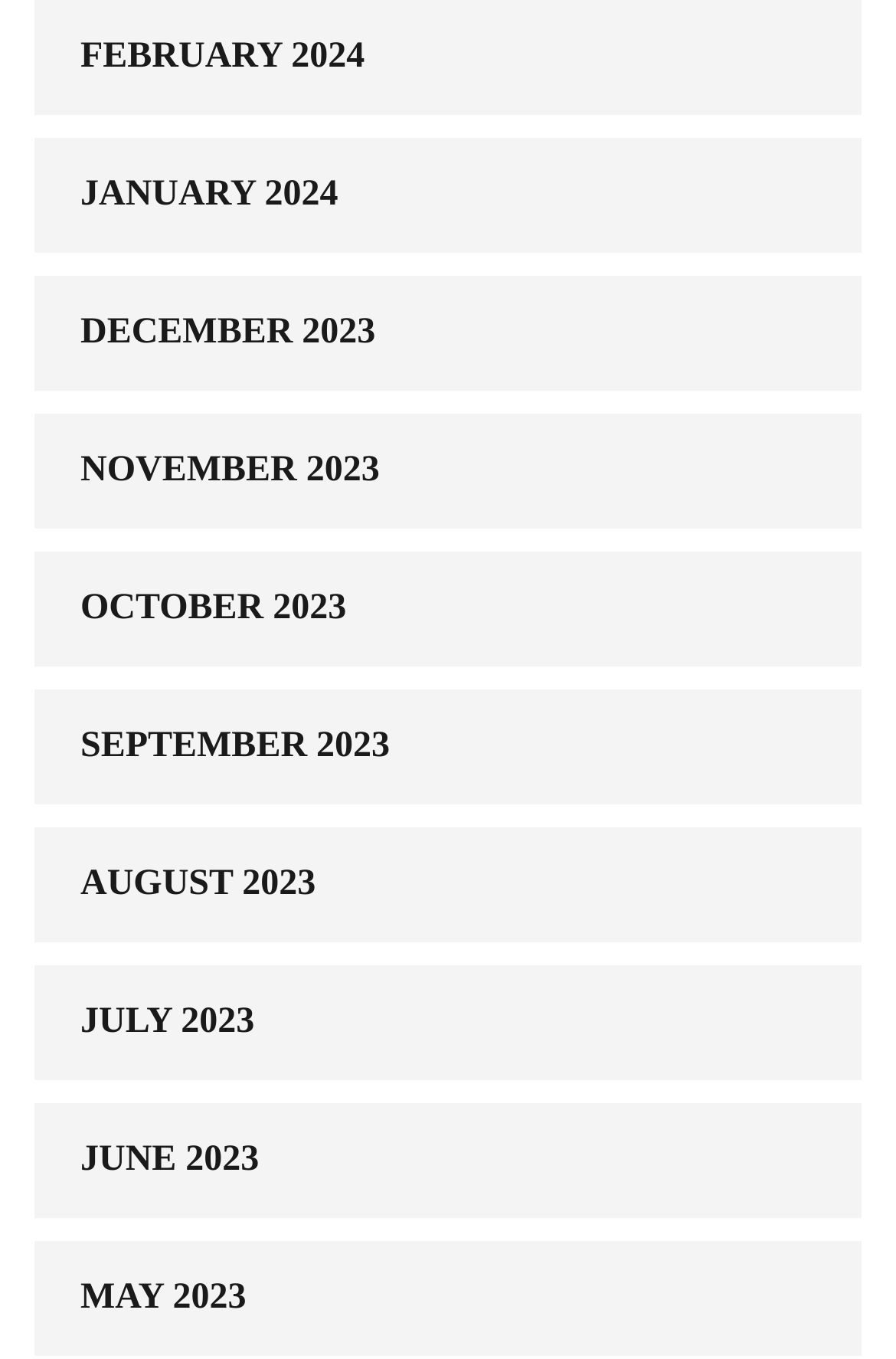Please find the bounding box coordinates of the element's region to be clicked to carry out this instruction: "access October 2023".

[0.038, 0.406, 0.962, 0.49]